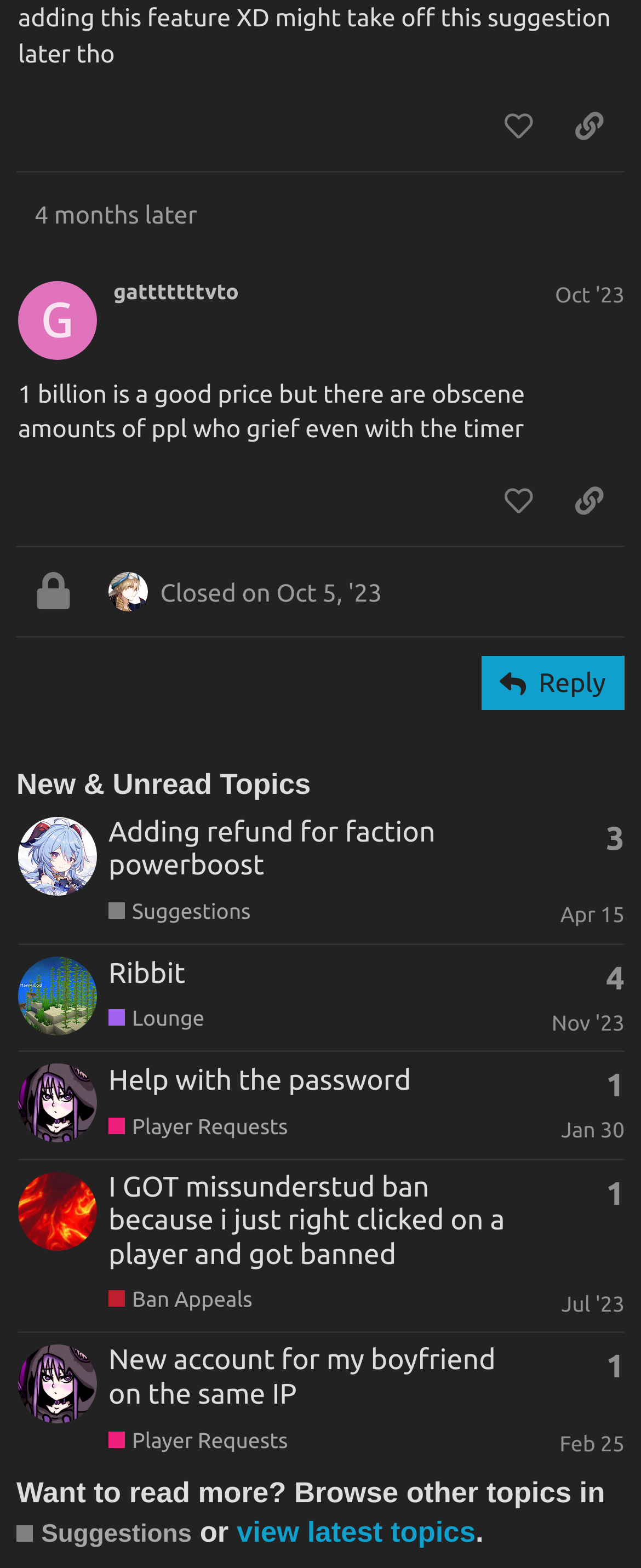Please identify the bounding box coordinates for the region that you need to click to follow this instruction: "Browse other topics in Suggestions".

[0.026, 0.968, 0.299, 0.99]